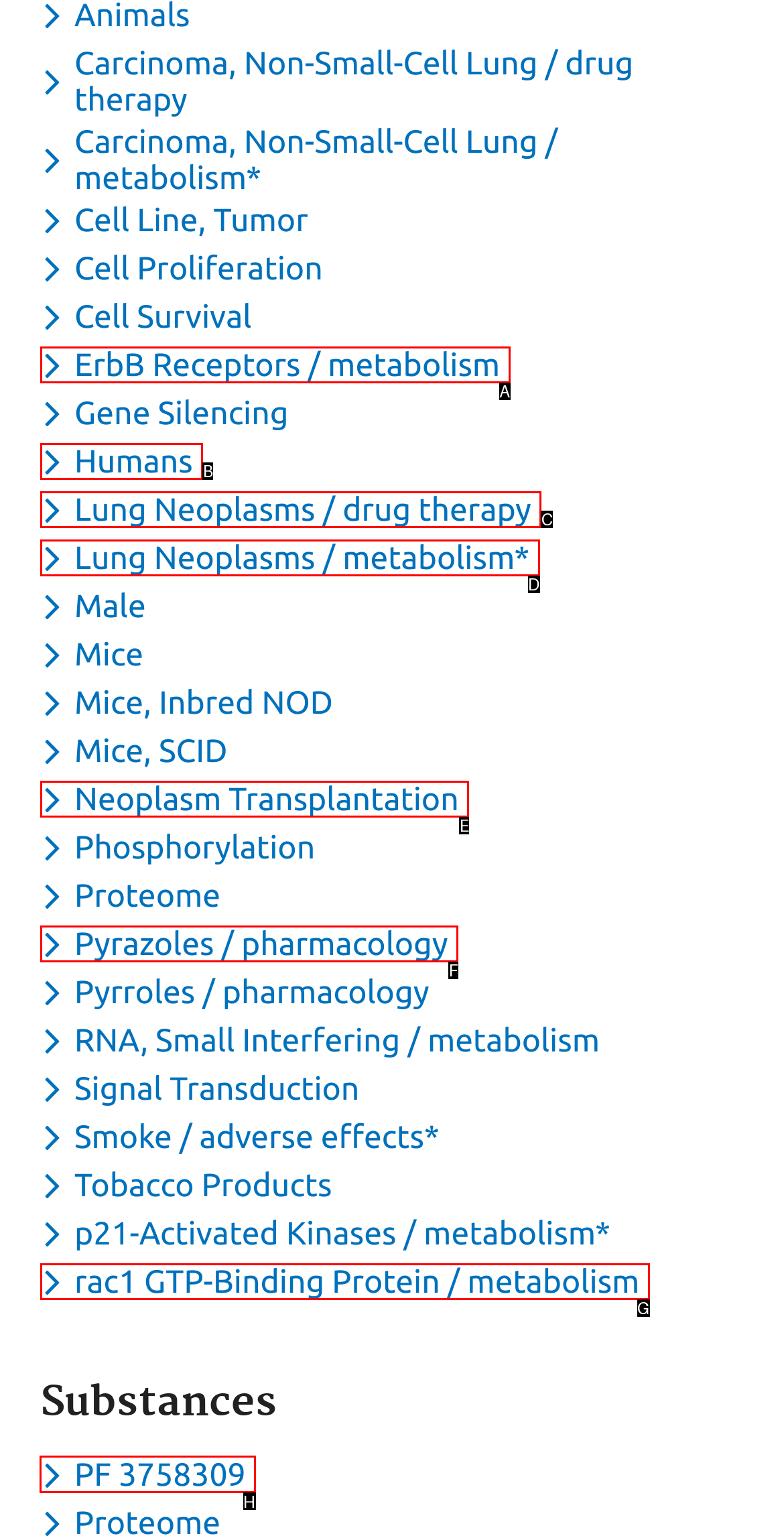Look at the highlighted elements in the screenshot and tell me which letter corresponds to the task: Toggle dropdown menu for keyword PF 3758309.

H